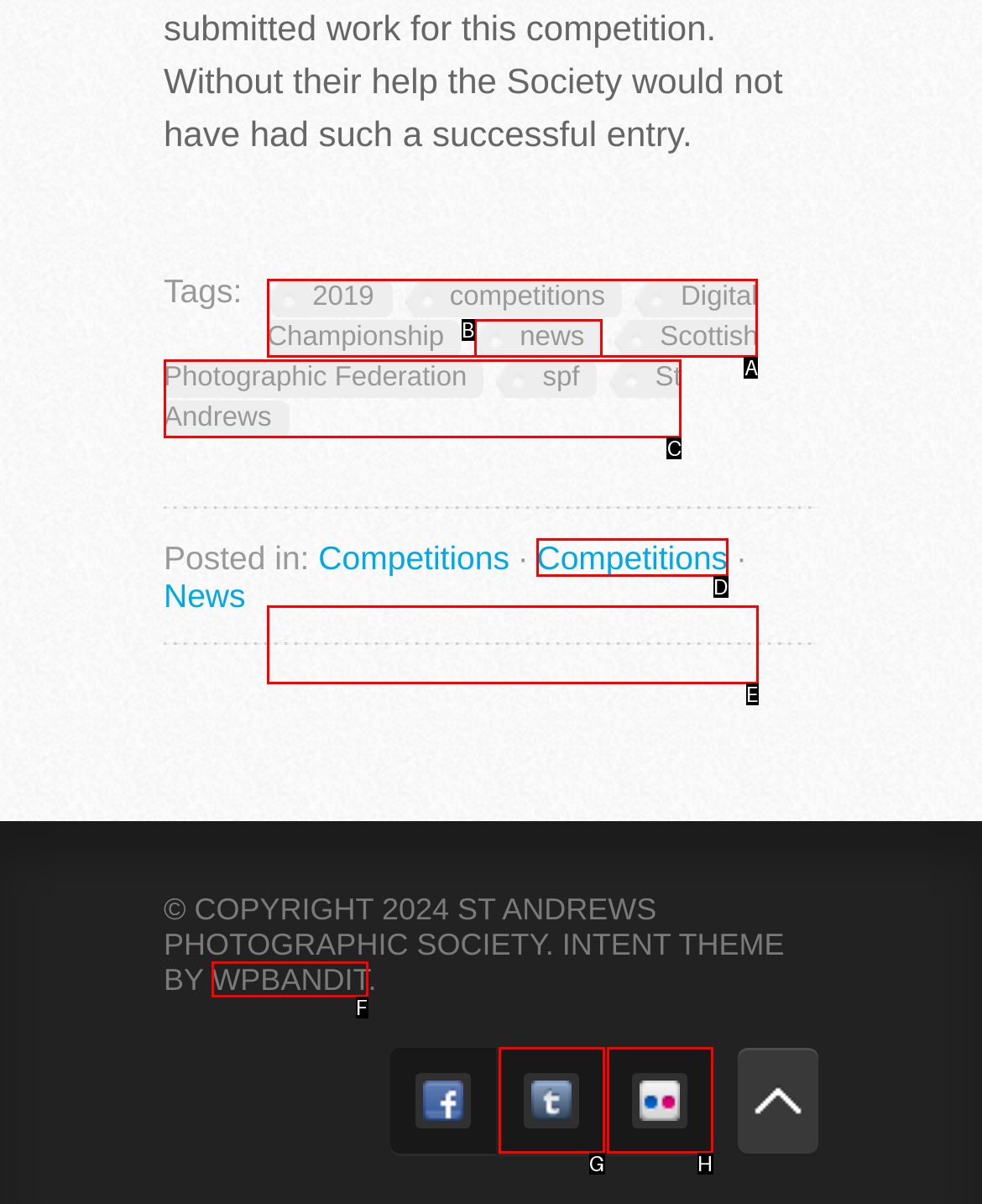Select the appropriate HTML element to click for the following task: Go to the Digital Championship page
Answer with the letter of the selected option from the given choices directly.

E